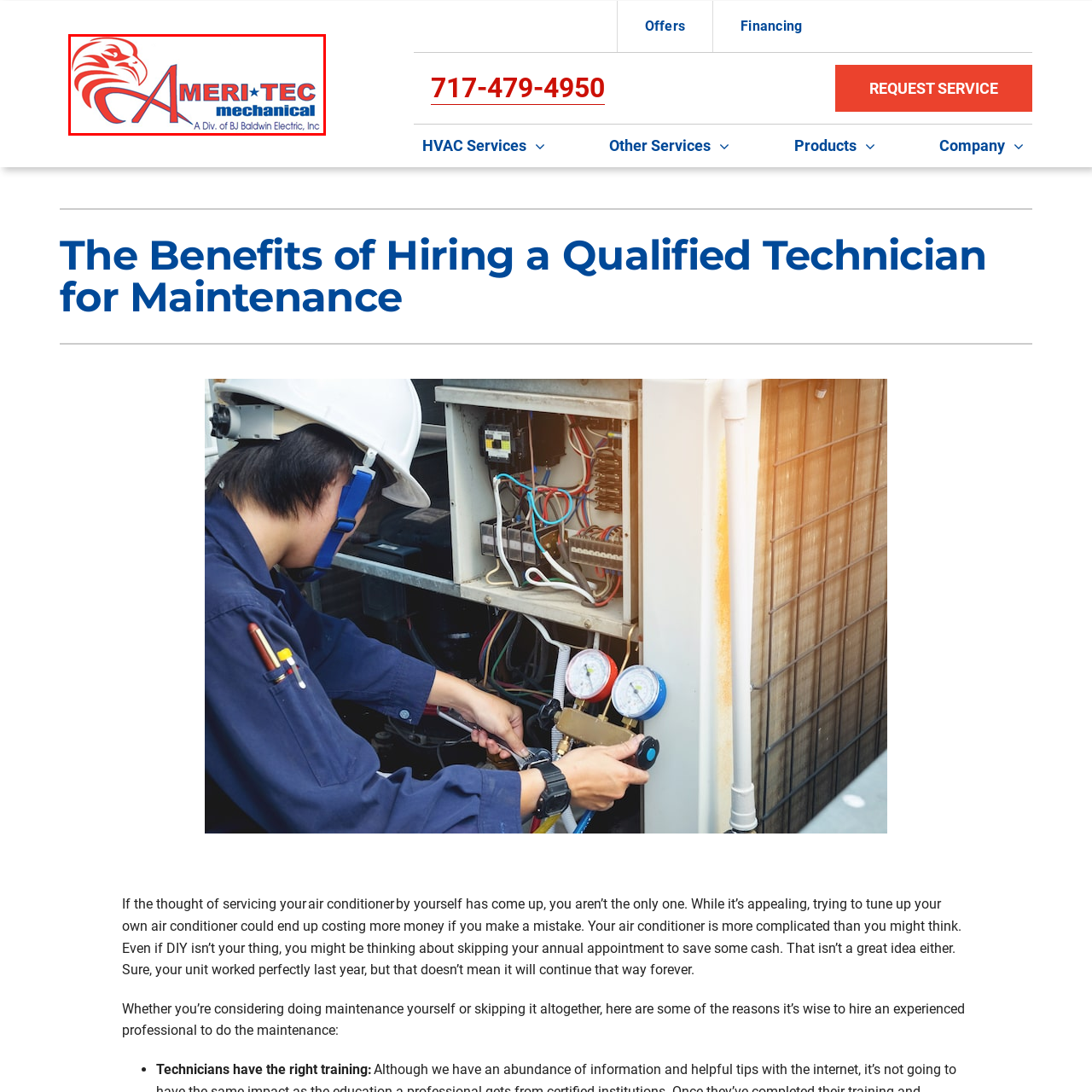Observe the section highlighted in yellow, What is the symbol above the text in the logo? 
Please respond using a single word or phrase.

An eagle